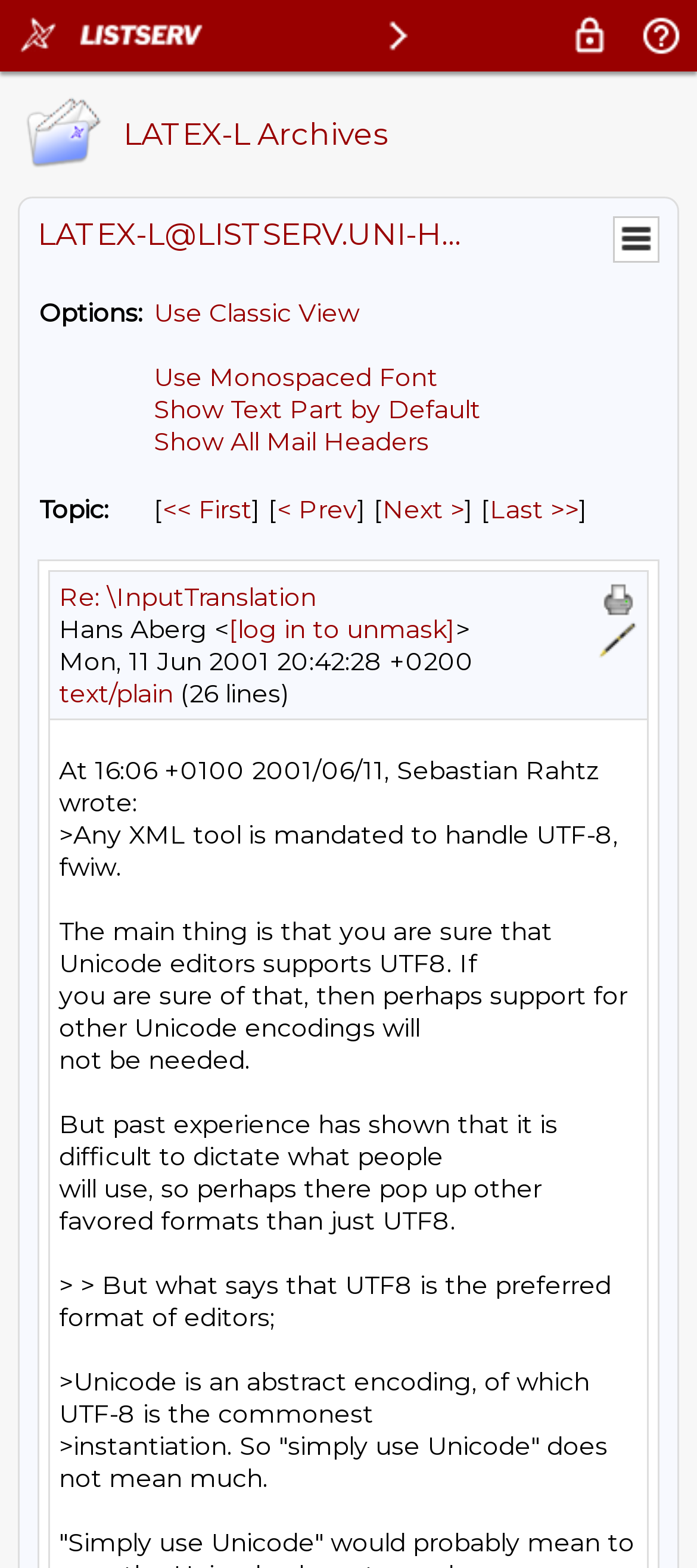Find the bounding box coordinates of the element I should click to carry out the following instruction: "Click on 'FREE Shipping over $99'".

None